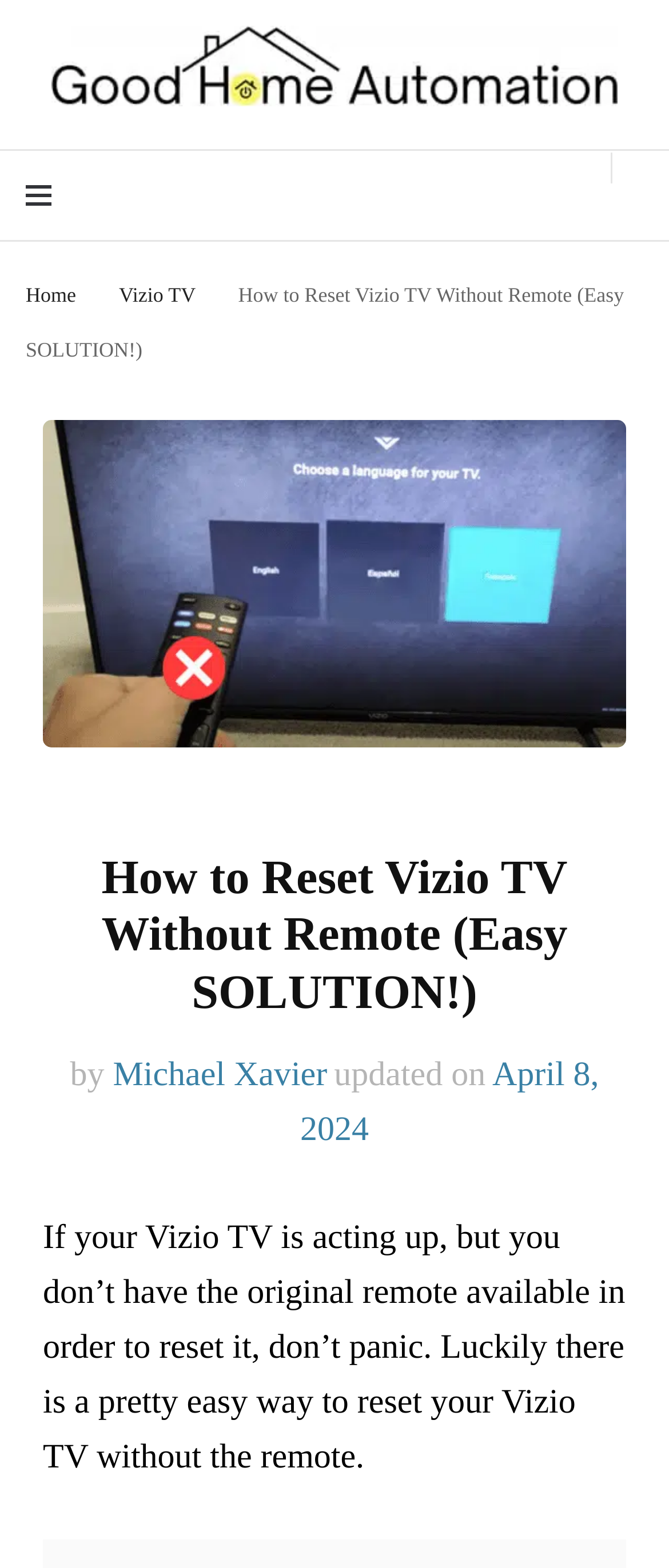Please reply with a single word or brief phrase to the question: 
What is the website about?

Tech troubleshooting and smart home guides